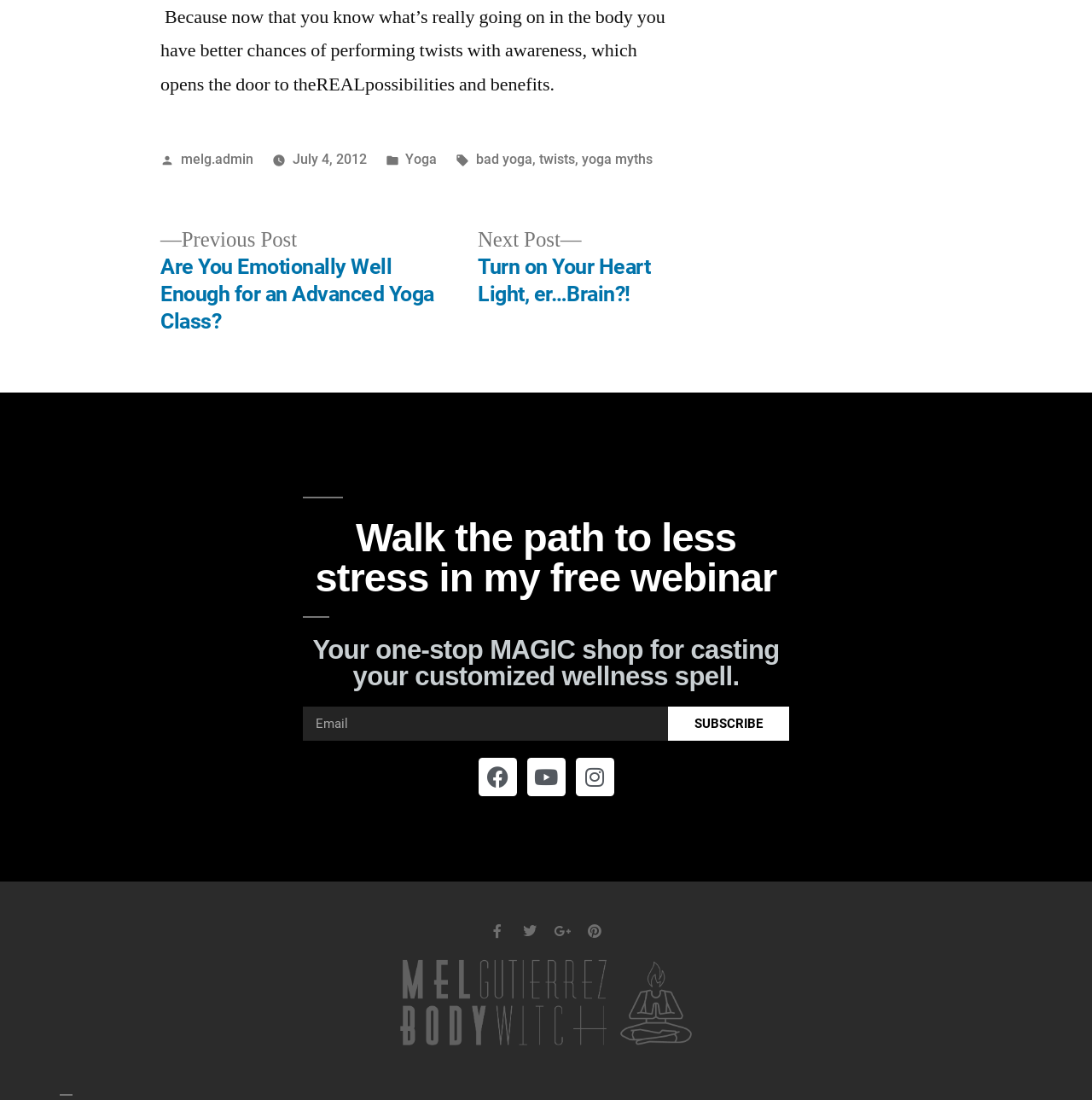Please specify the coordinates of the bounding box for the element that should be clicked to carry out this instruction: "Follow on Facebook". The coordinates must be four float numbers between 0 and 1, formatted as [left, top, right, bottom].

[0.438, 0.689, 0.473, 0.724]